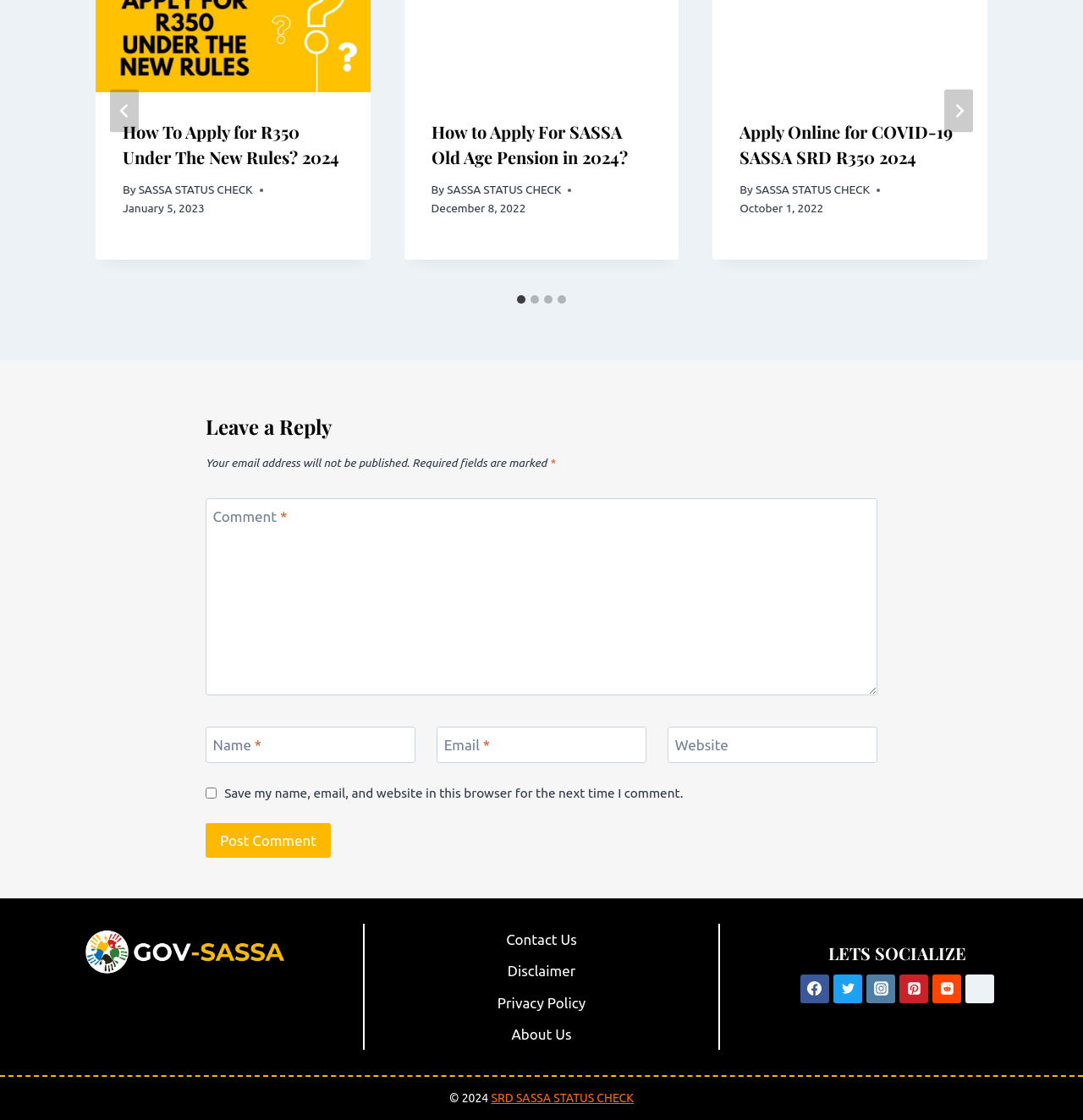Using the given description, provide the bounding box coordinates formatted as (top-left x, top-left y, bottom-right x, bottom-right y), with all values being floating point numbers between 0 and 1. Description: SASSA STATUS CHECK

[0.413, 0.163, 0.518, 0.175]